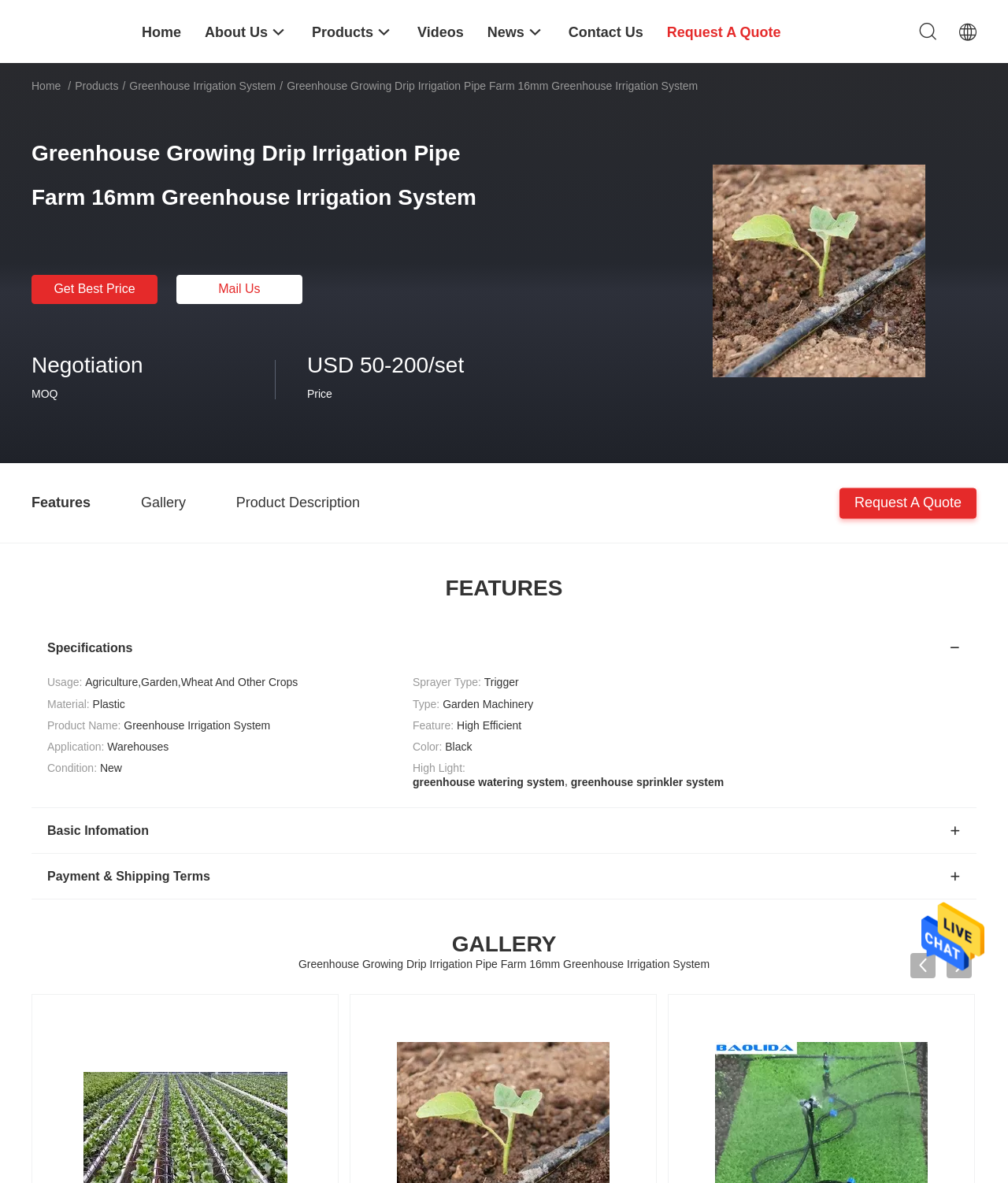Please specify the bounding box coordinates of the clickable section necessary to execute the following command: "Click the 'Home' link".

[0.141, 0.0, 0.18, 0.053]